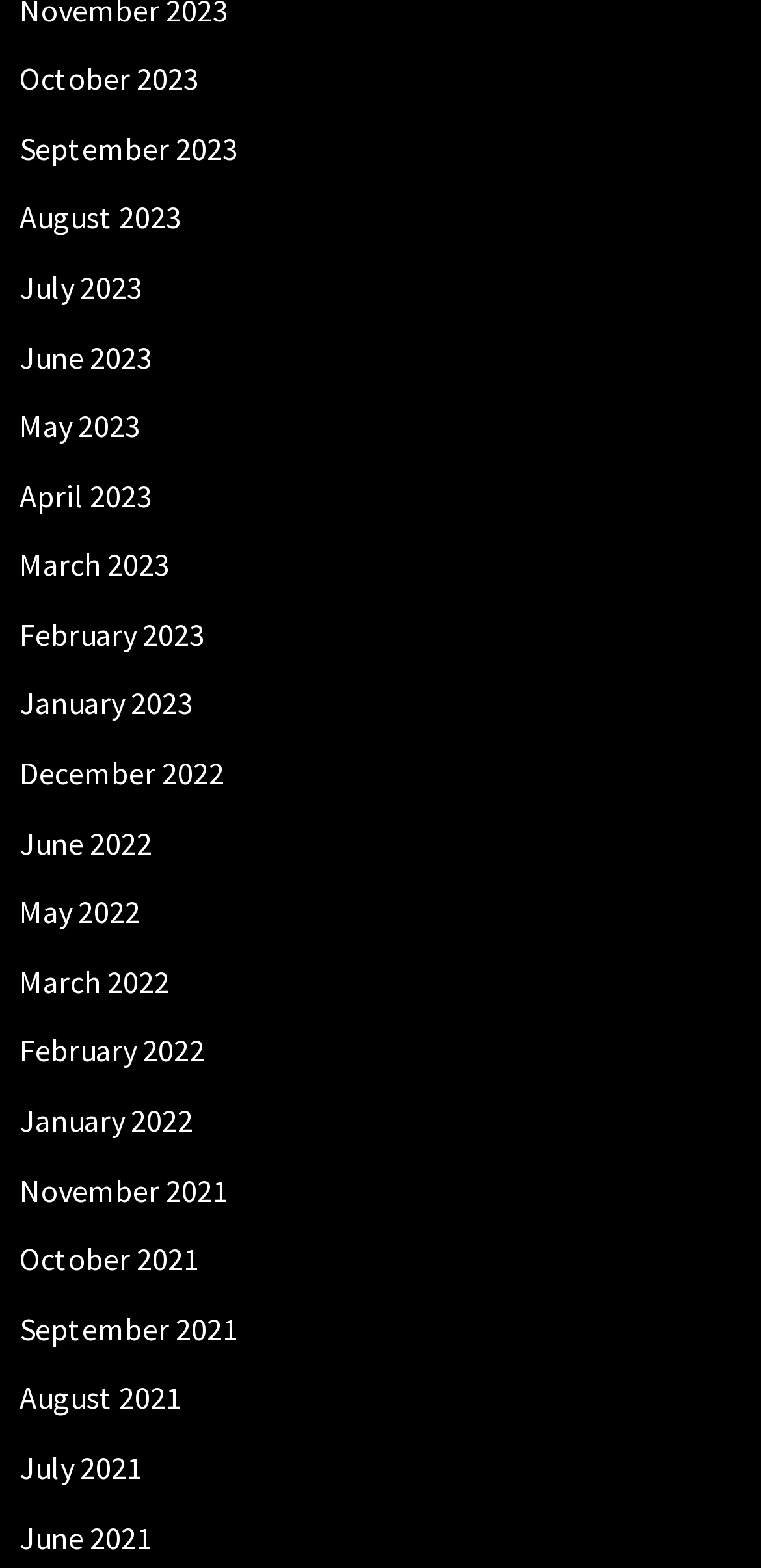Find the UI element described as: "September 2021" and predict its bounding box coordinates. Ensure the coordinates are four float numbers between 0 and 1, [left, top, right, bottom].

[0.026, 0.835, 0.313, 0.86]